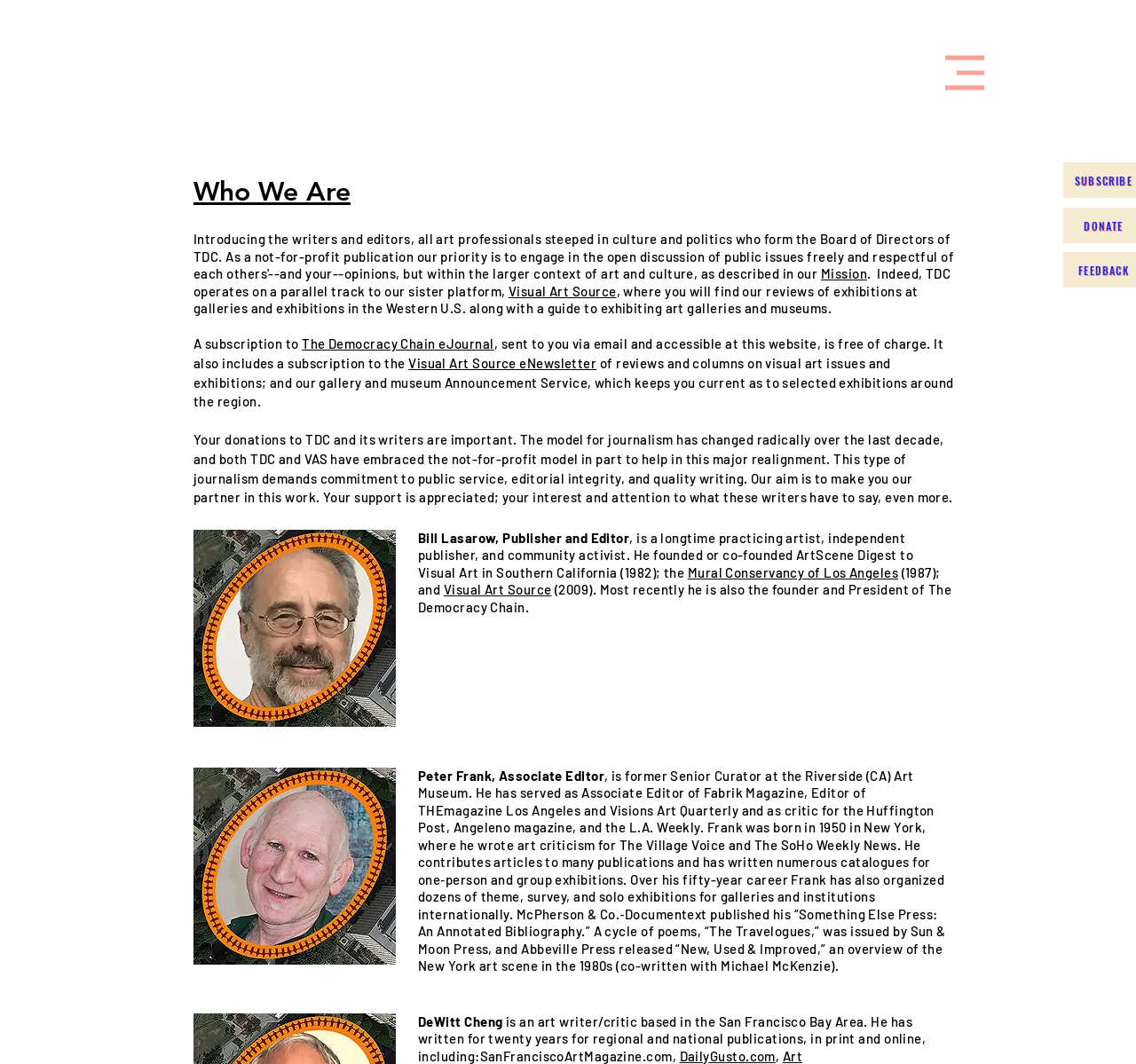Locate the bounding box coordinates of the clickable region necessary to complete the following instruction: "Read about Peter Frank". Provide the coordinates in the format of four float numbers between 0 and 1, i.e., [left, top, right, bottom].

[0.368, 0.721, 0.532, 0.736]